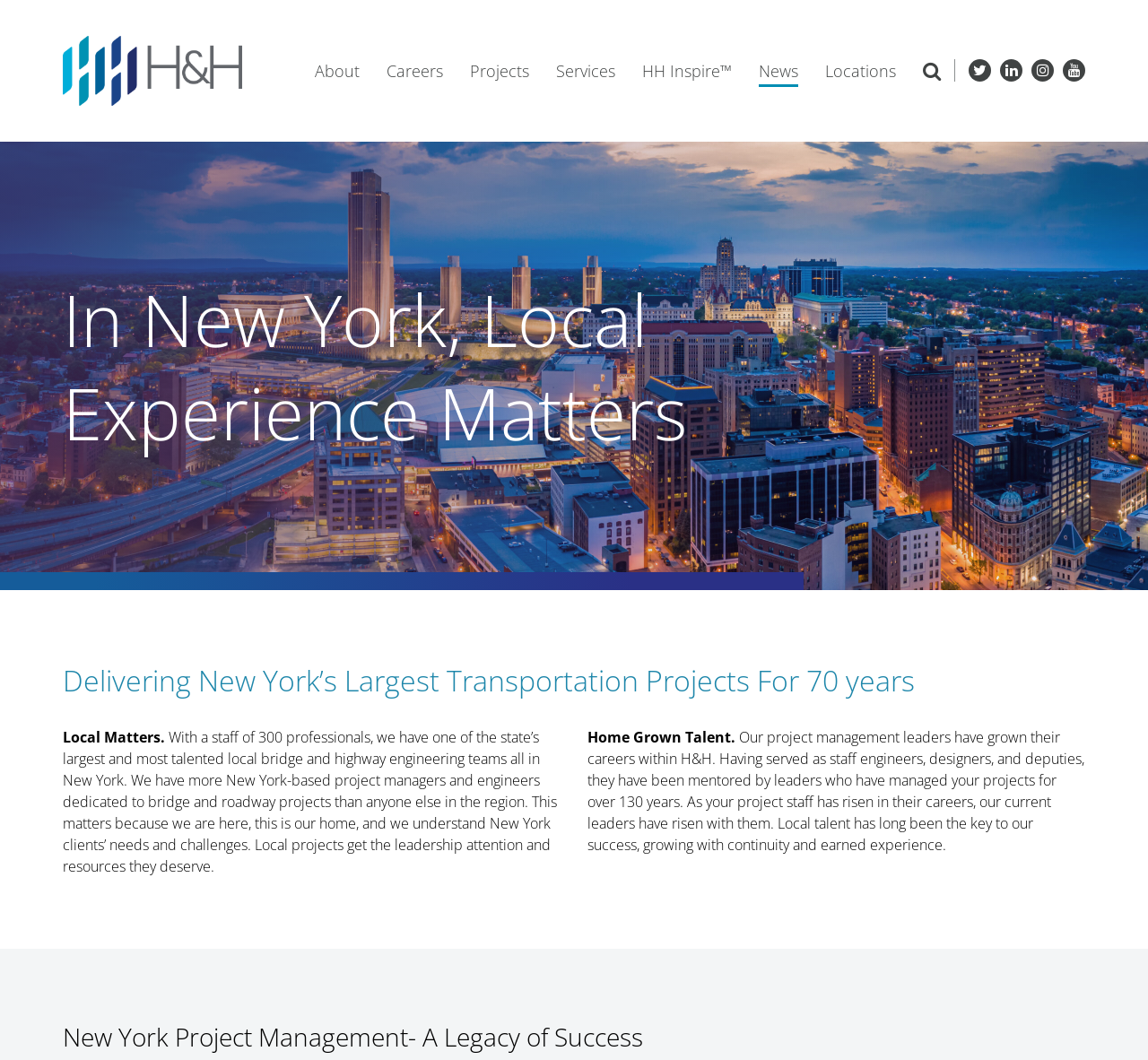What is the principal heading displayed on the webpage?

In New York, Local Experience Matters